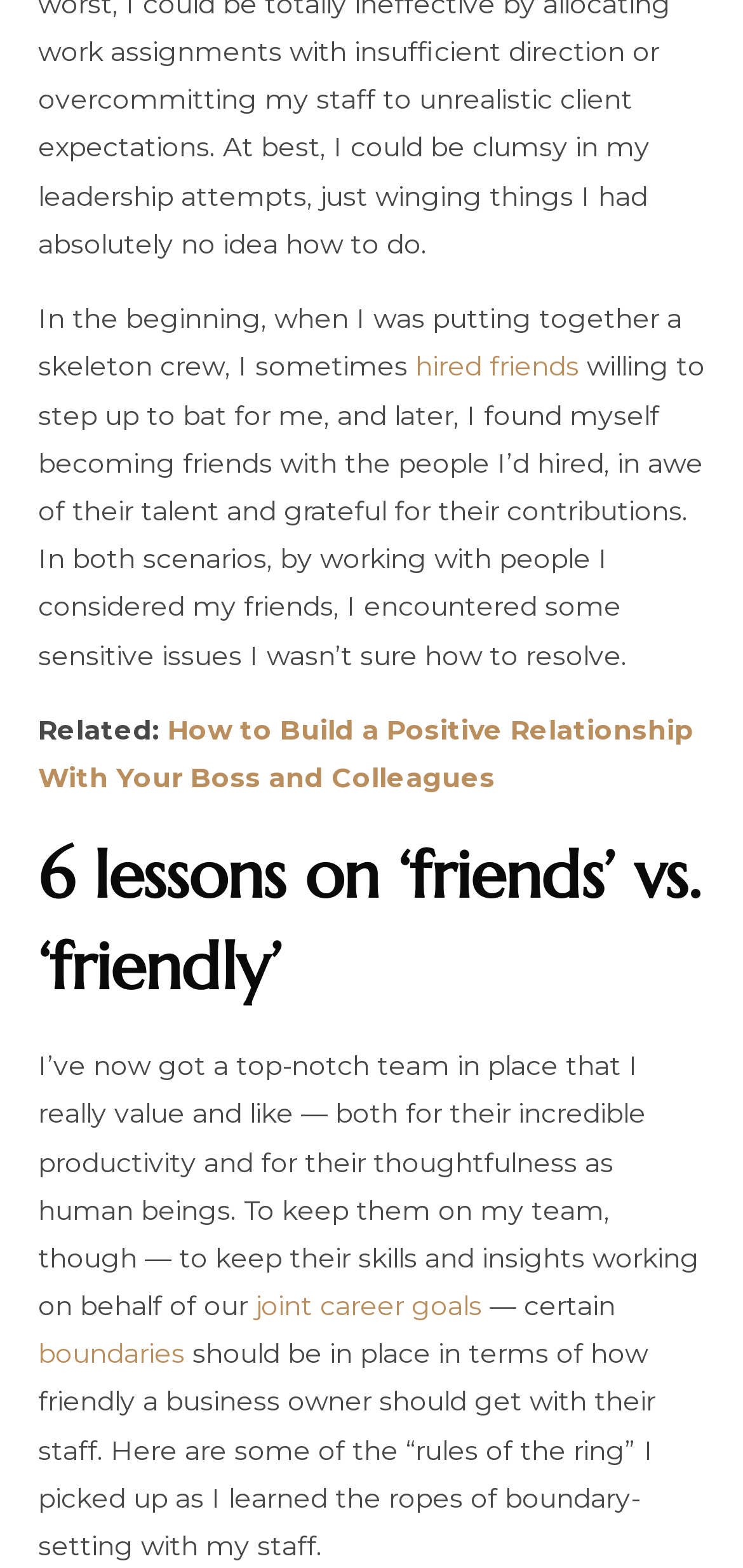What is the author's concern about their staff?
Please respond to the question with a detailed and informative answer.

The author mentions that they have learned the importance of setting 'boundaries' with their staff, suggesting that they are concerned about maintaining a professional relationship with their employees.